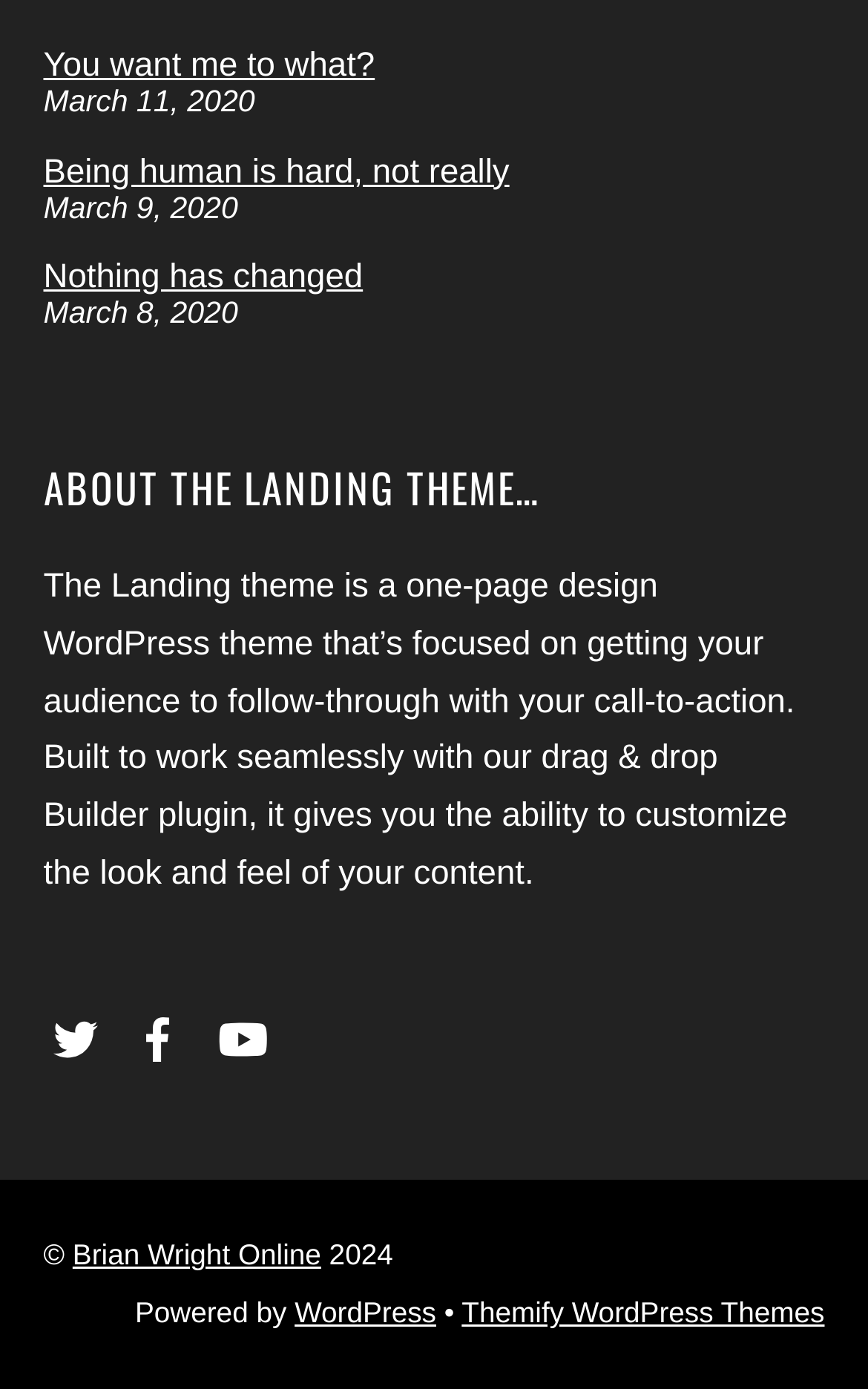Find the bounding box coordinates for the element described here: "aria-label="twitter"".

[0.05, 0.731, 0.122, 0.759]